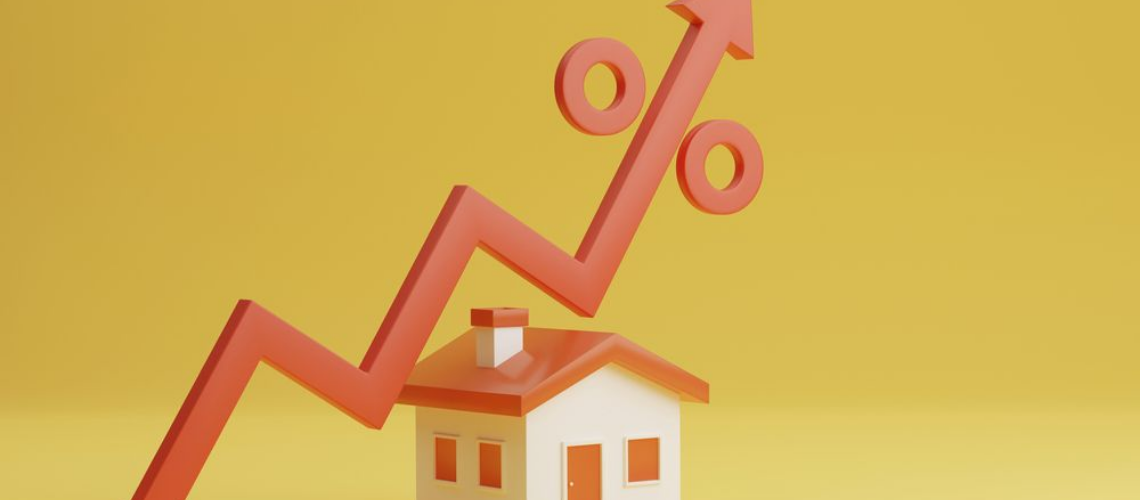Using the information shown in the image, answer the question with as much detail as possible: What does the upward trending red arrow indicate?

The upward trending red arrow is illustrated alongside bold percentage symbols, indicating rising interest rates or mortgage payments, which is a challenge of affordability in today's housing market.